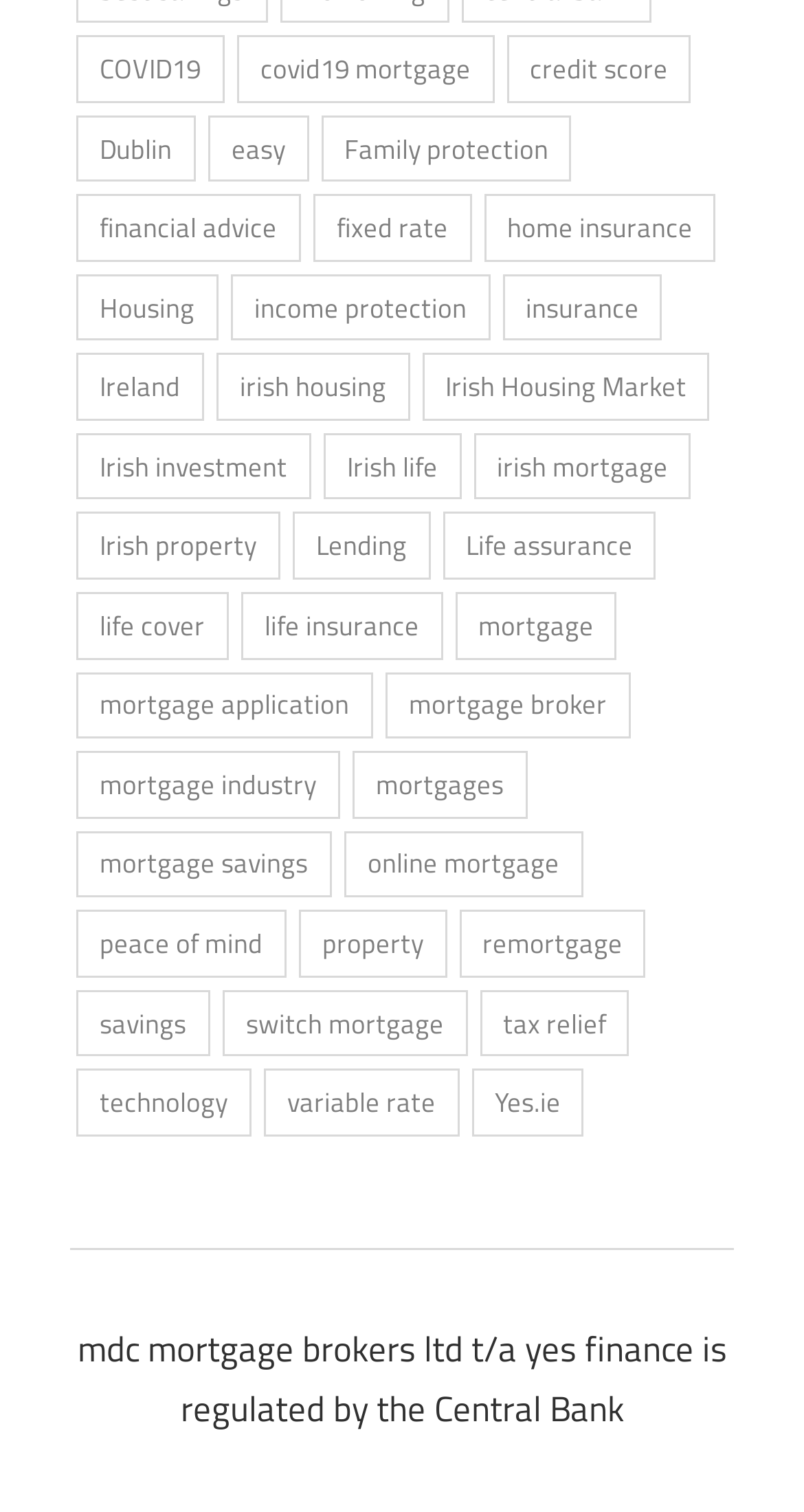Answer the question below with a single word or a brief phrase: 
What is the company name mentioned at the bottom of the webpage?

mdc mortgage brokers ltd